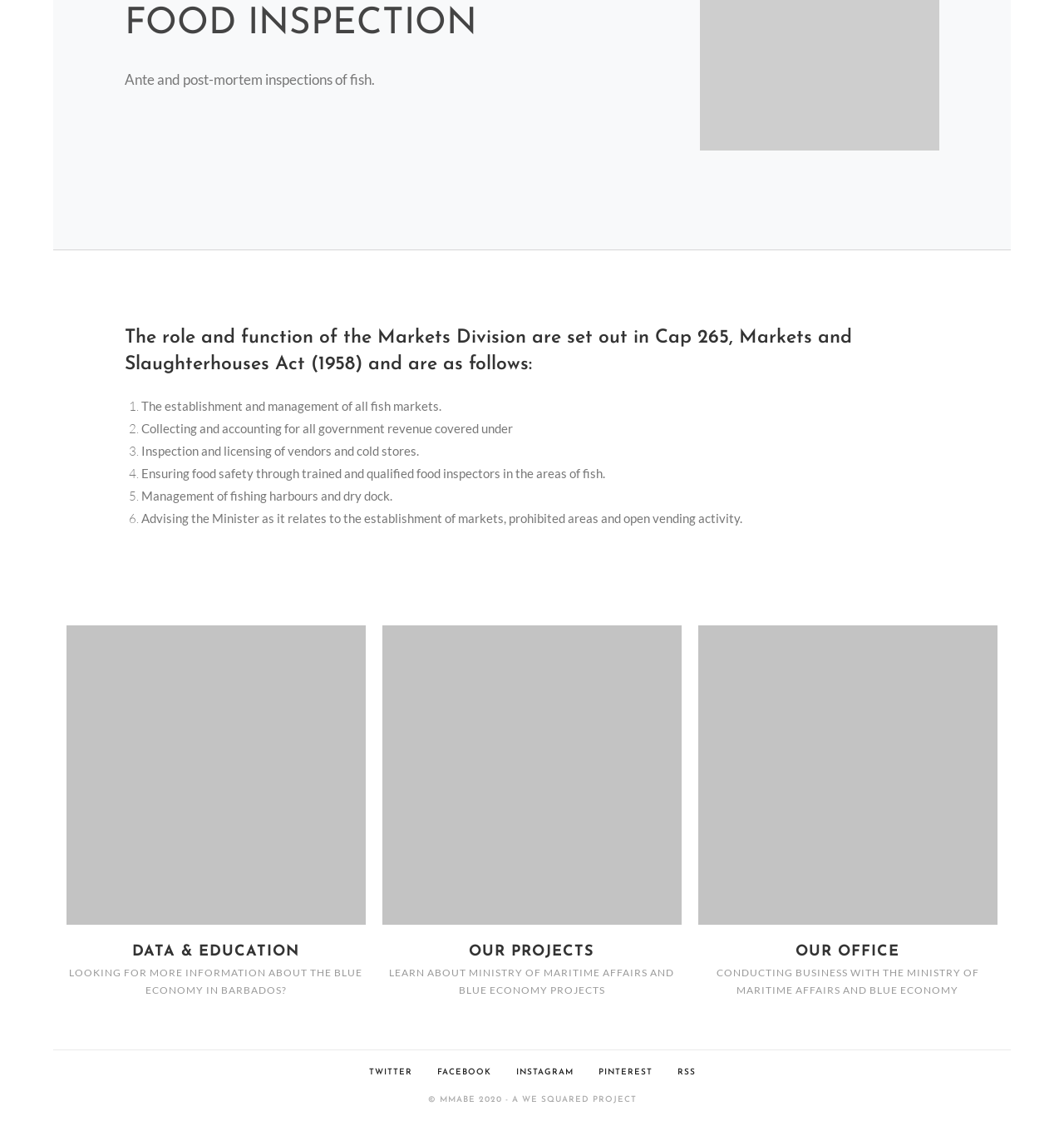What is the name of the ministry mentioned on the webpage?
Answer with a single word or phrase, using the screenshot for reference.

Ministry of Maritime Affairs and Blue Economy